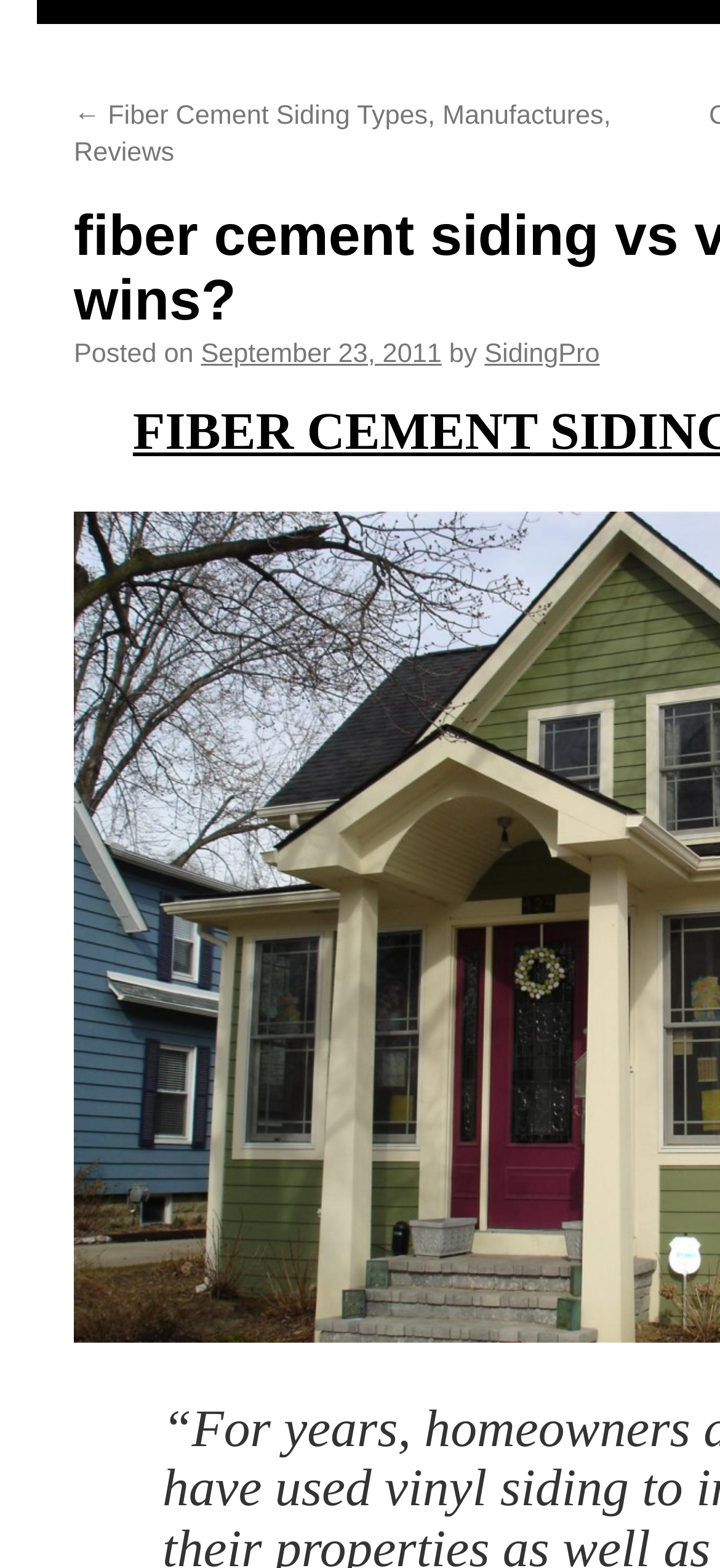Locate the bounding box of the UI element based on this description: "SidingPro". Provide four float numbers between 0 and 1 as [left, top, right, bottom].

[0.673, 0.216, 0.833, 0.235]